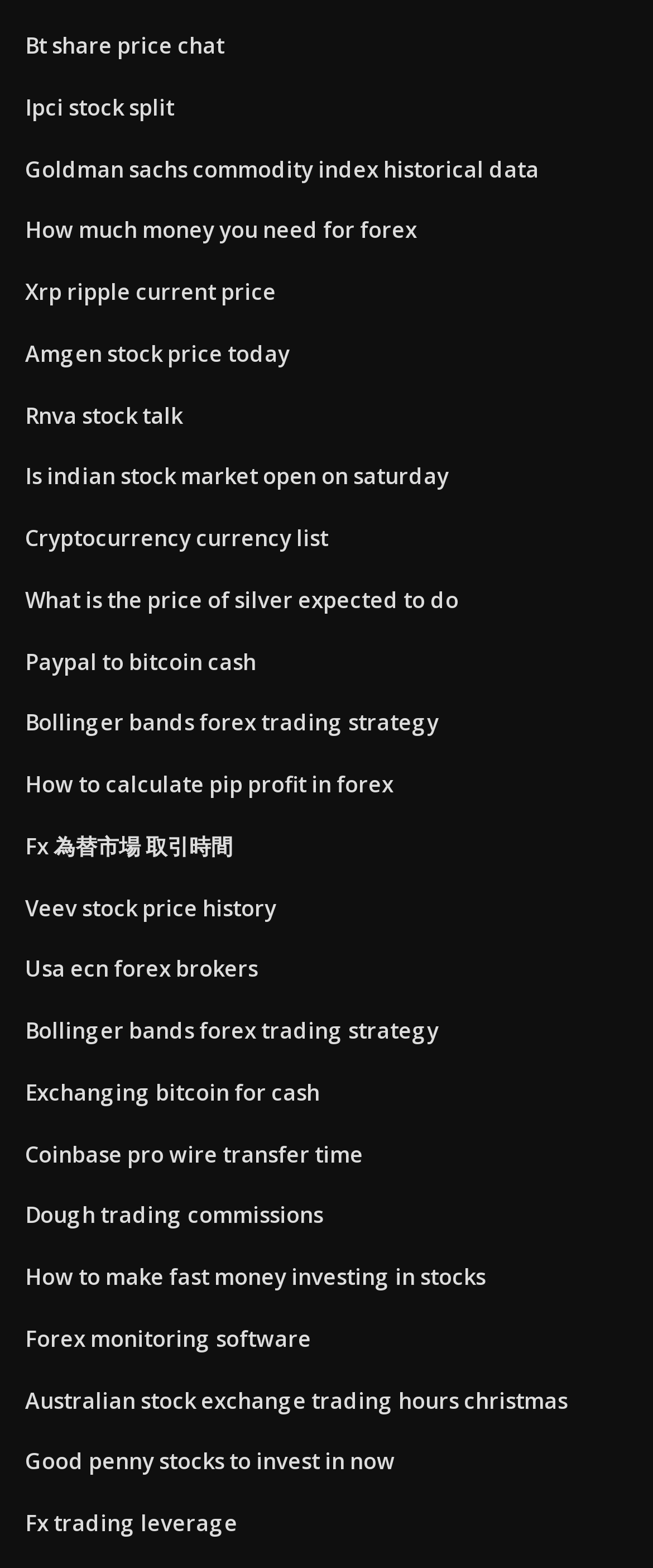How many links are there on the webpage?
Please answer the question with a single word or phrase, referencing the image.

26